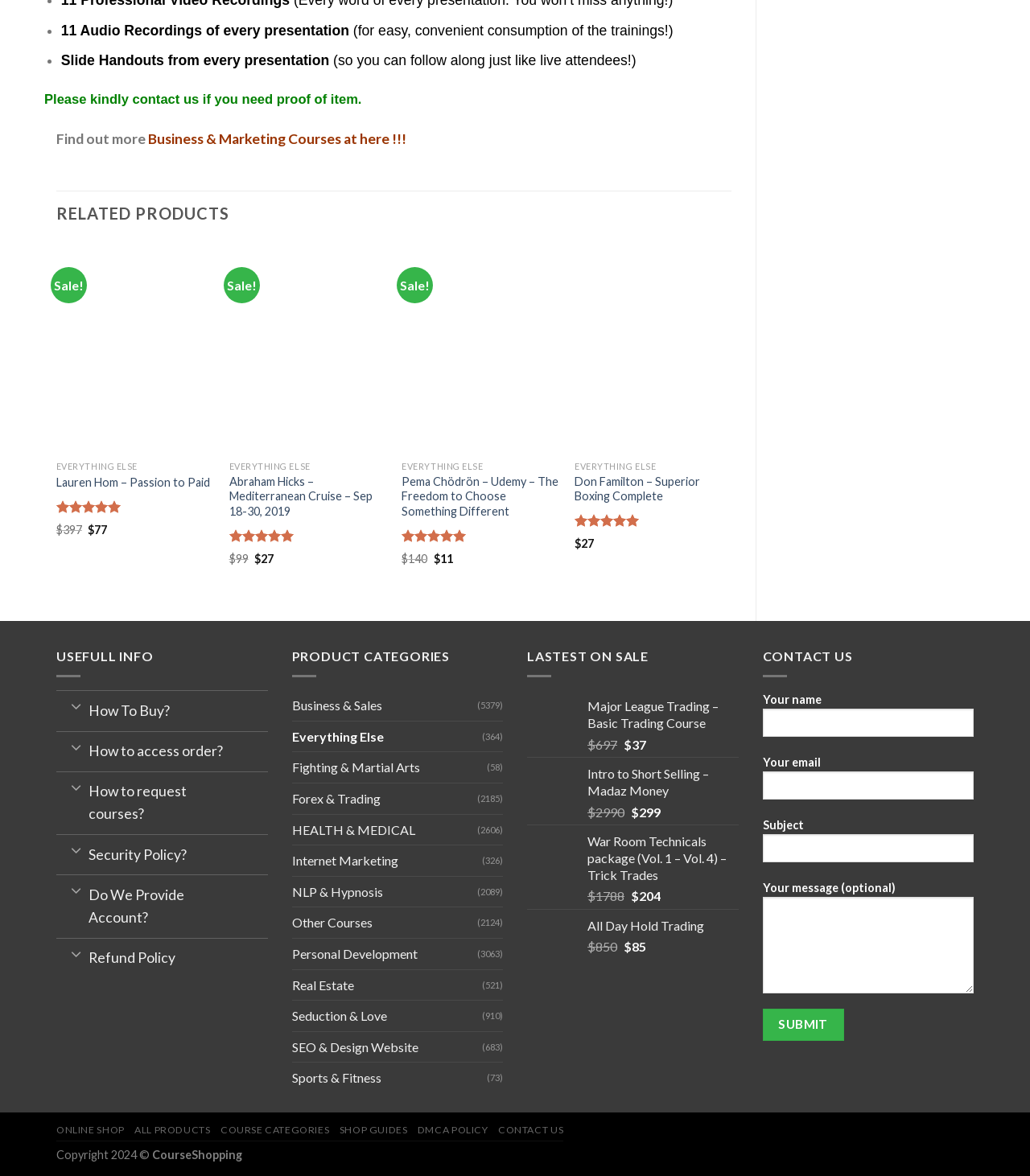How many products have a 'QUICK VIEW' link?
Please look at the screenshot and answer in one word or a short phrase.

4